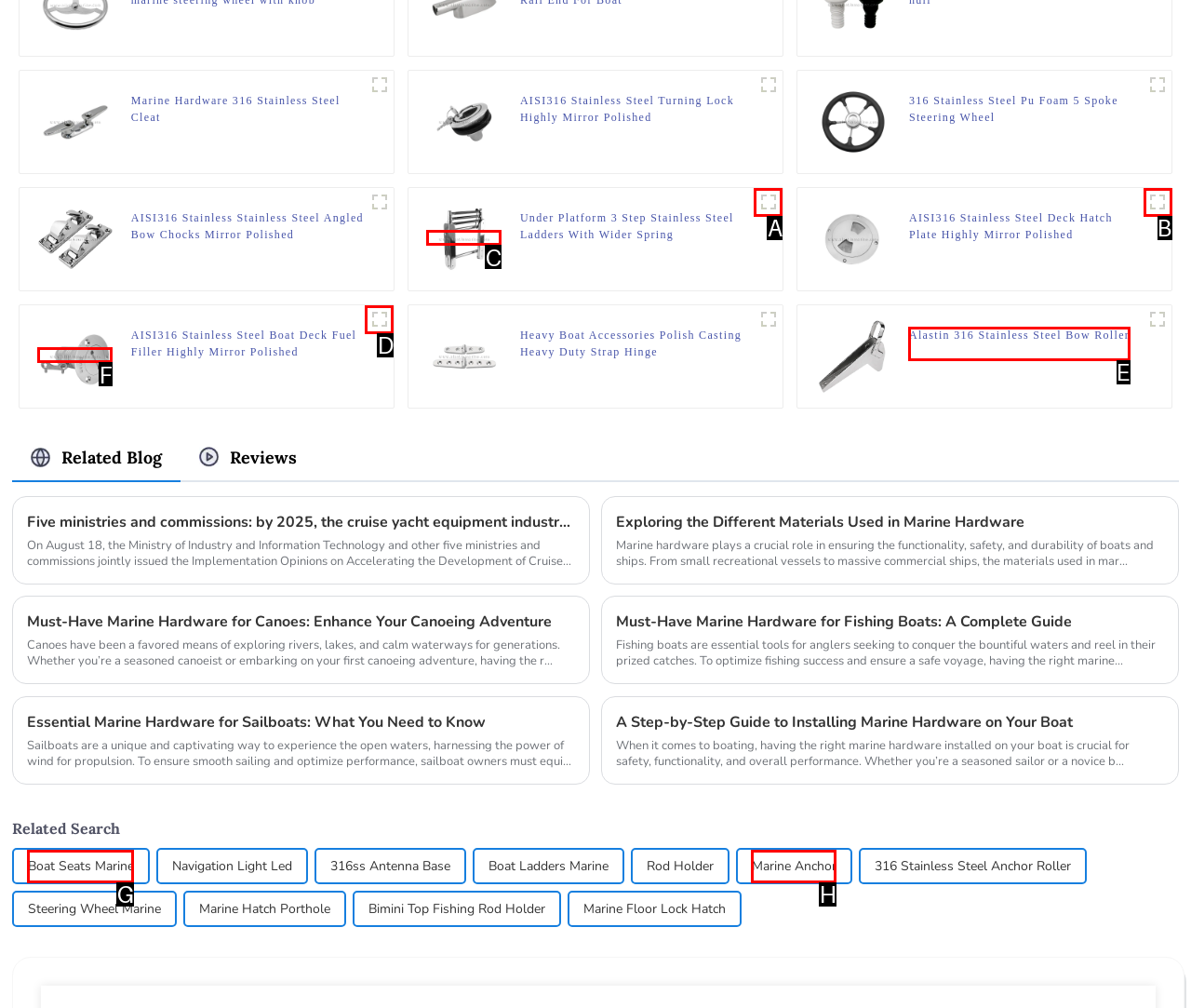Identify the HTML element that corresponds to the description: title="002"
Provide the letter of the matching option from the given choices directly.

B